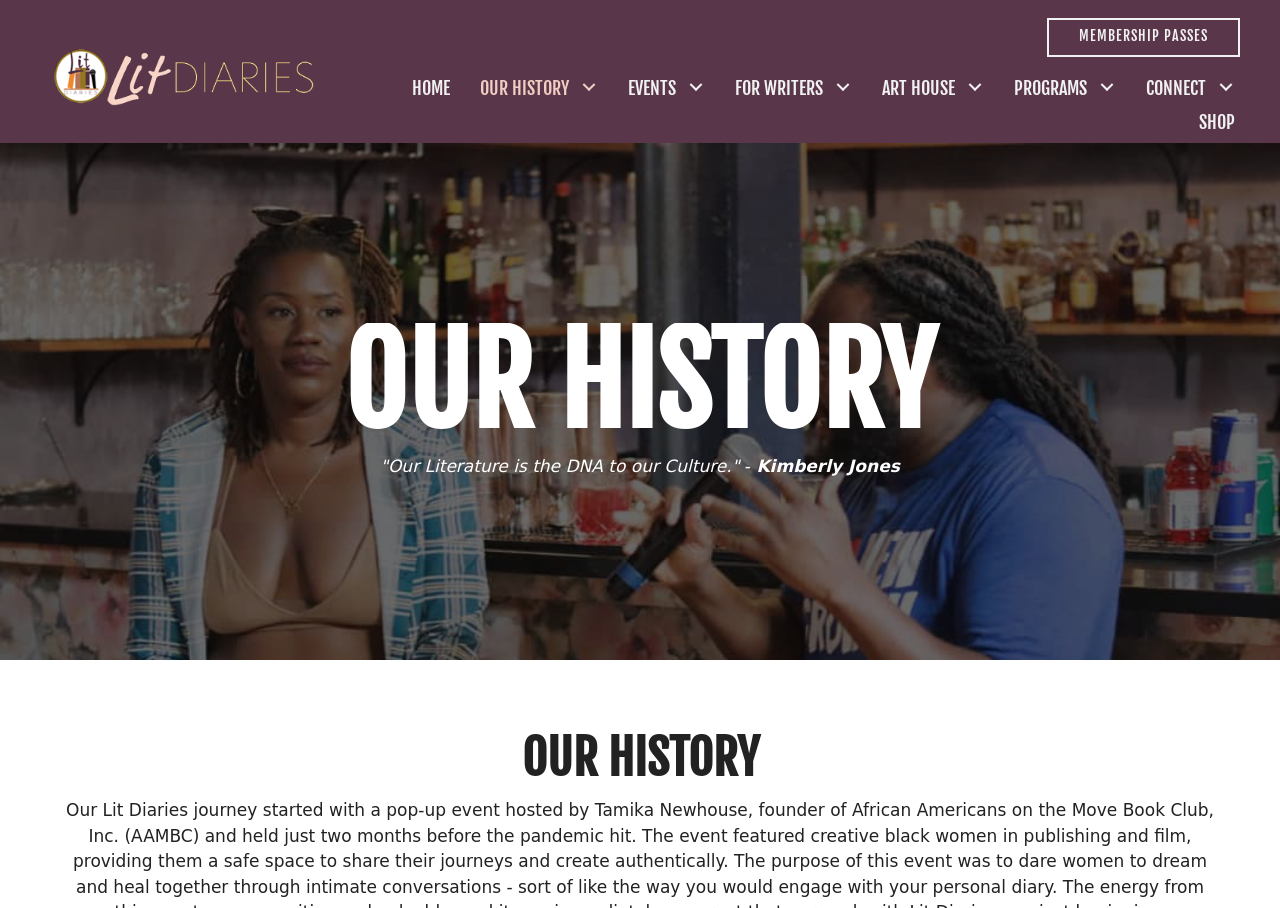Locate the bounding box coordinates of the UI element described by: "Shop". Provide the coordinates as four float numbers between 0 and 1, formatted as [left, top, right, bottom].

[0.925, 0.115, 0.977, 0.152]